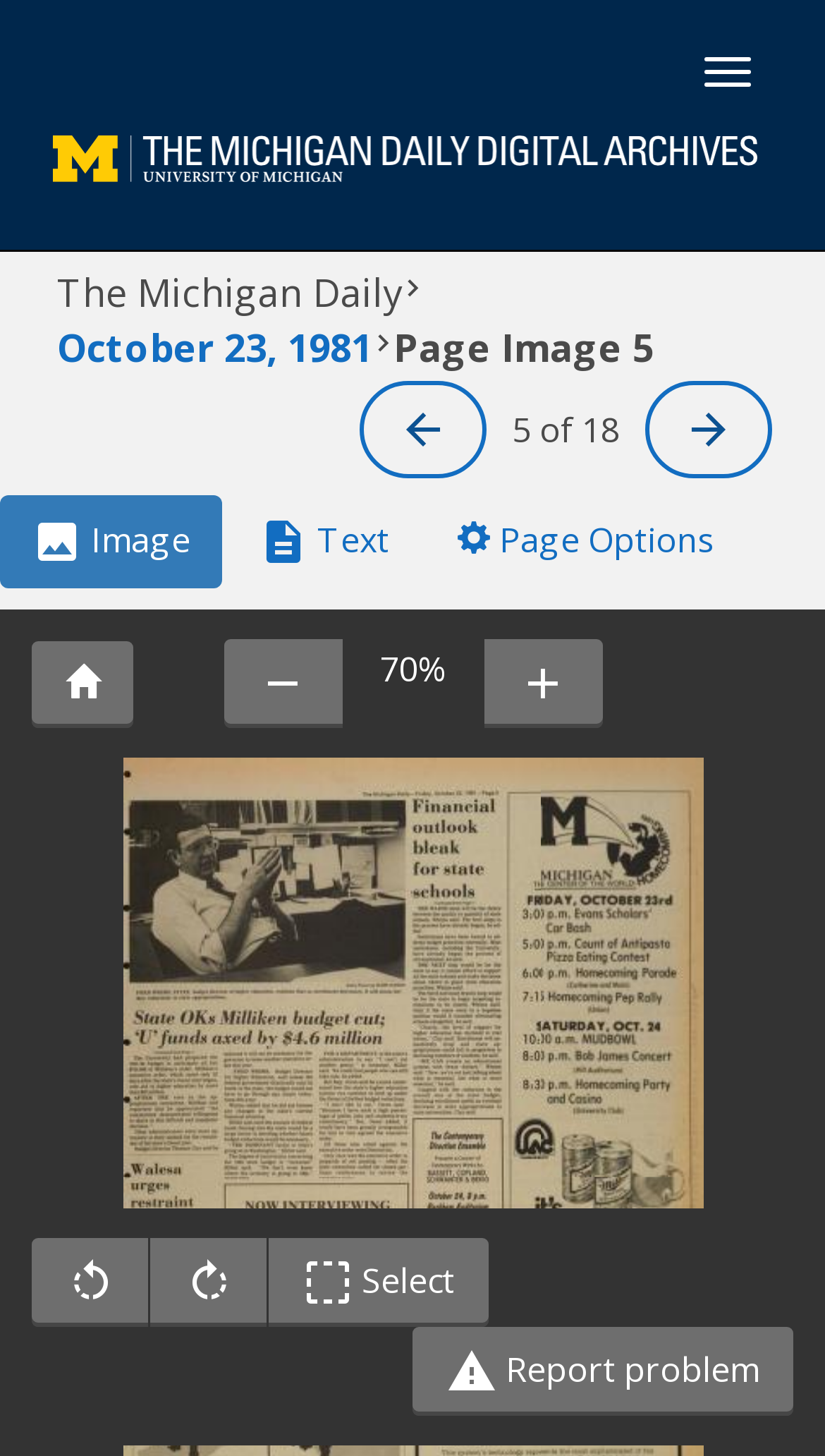Respond to the following question using a concise word or phrase: 
What is the purpose of the button with the '' icon?

Unknown